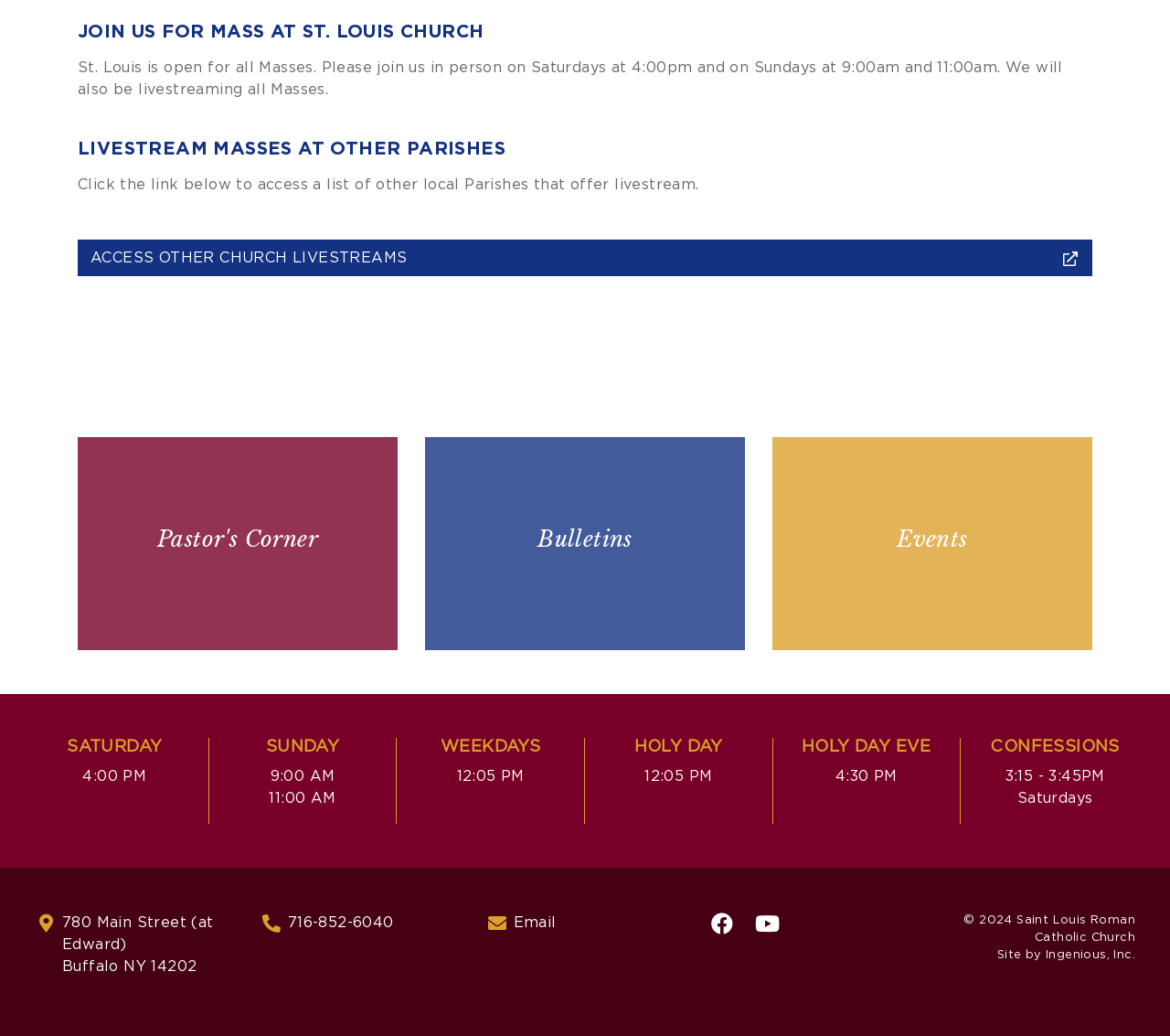Predict the bounding box coordinates of the area that should be clicked to accomplish the following instruction: "View bulletins". The bounding box coordinates should consist of four float numbers between 0 and 1, i.e., [left, top, right, bottom].

[0.363, 0.422, 0.637, 0.628]